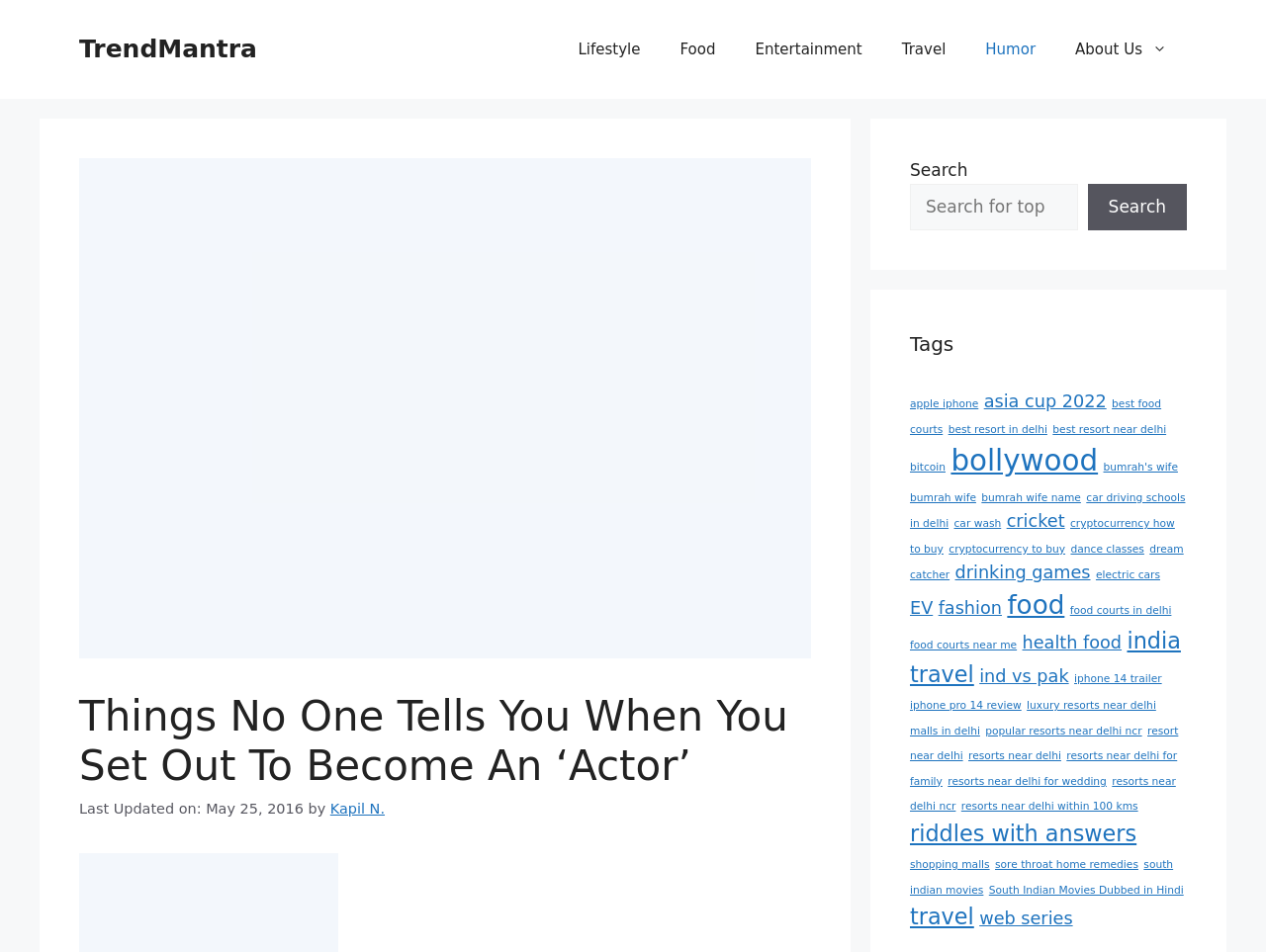What is the purpose of the search box?
Look at the screenshot and respond with one word or a short phrase.

To search the website